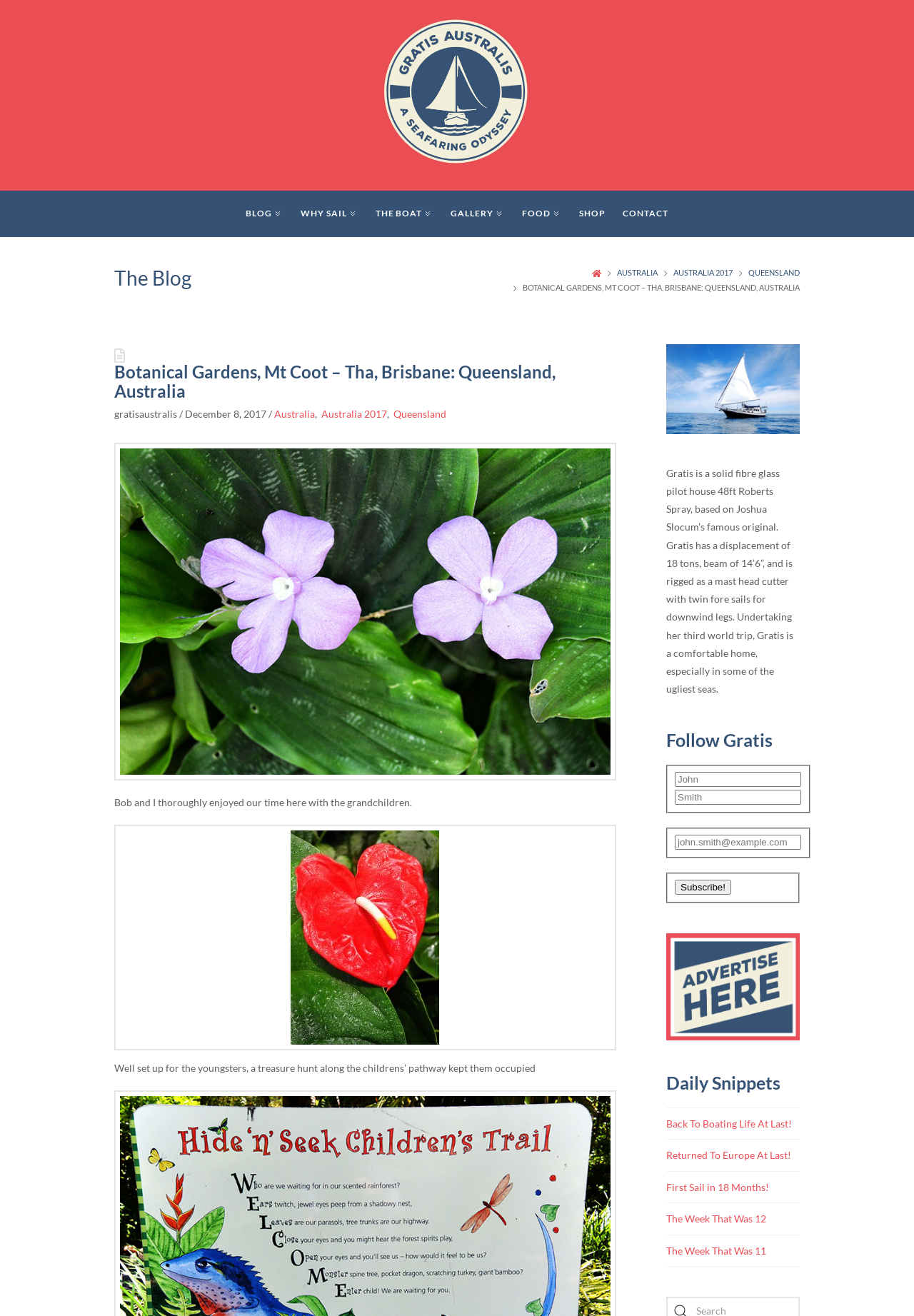Please determine the bounding box coordinates for the element with the description: "The Boat".

[0.411, 0.145, 0.475, 0.18]